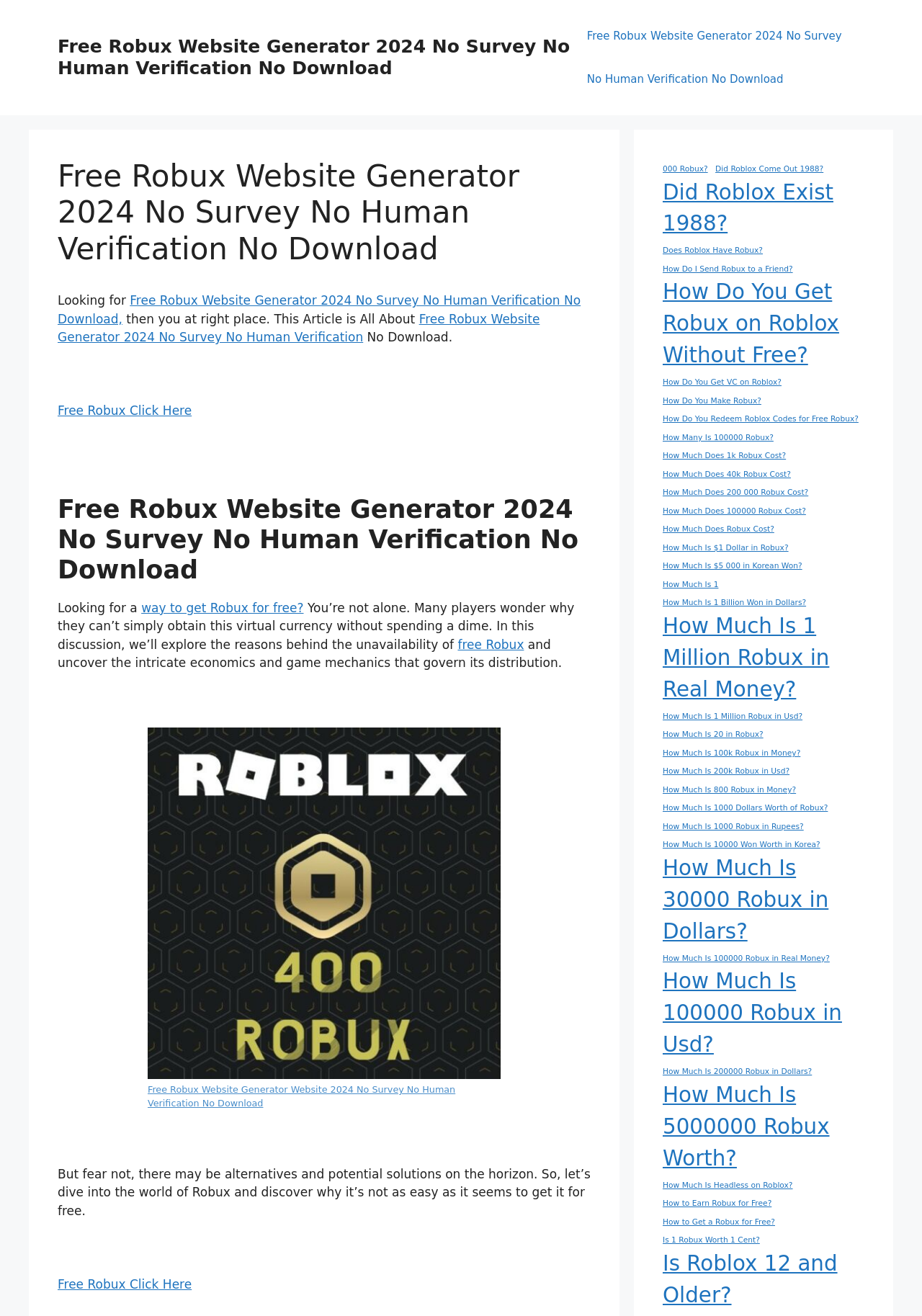Locate the UI element that matches the description Did Roblox Come Out 1988? in the webpage screenshot. Return the bounding box coordinates in the format (top-left x, top-left y, bottom-right x, bottom-right y), with values ranging from 0 to 1.

[0.776, 0.124, 0.893, 0.133]